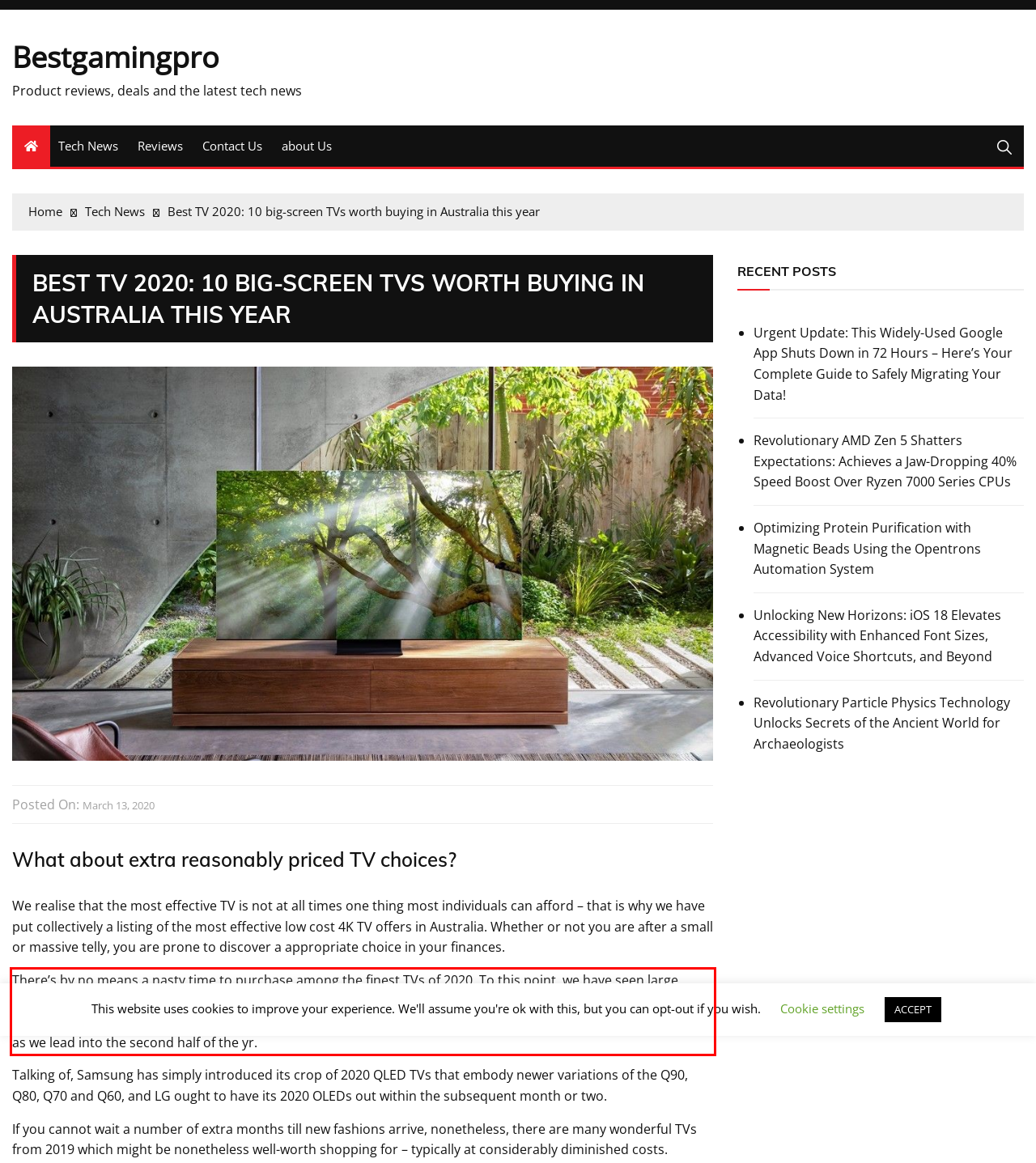Given the screenshot of the webpage, identify the red bounding box, and recognize the text content inside that red bounding box.

There’s by no means a nasty time to purchase among the finest TVs of 2020. To this point, we have seen large reductions on final yr’s high fashions, and within the coming months we anticipate to see a slew of latest TVs from Sony, LG, Samsung, Hisense and TCL. Earlier than lengthy, those self same tellies will begin progressively cheaper as we lead into the second half of the yr.